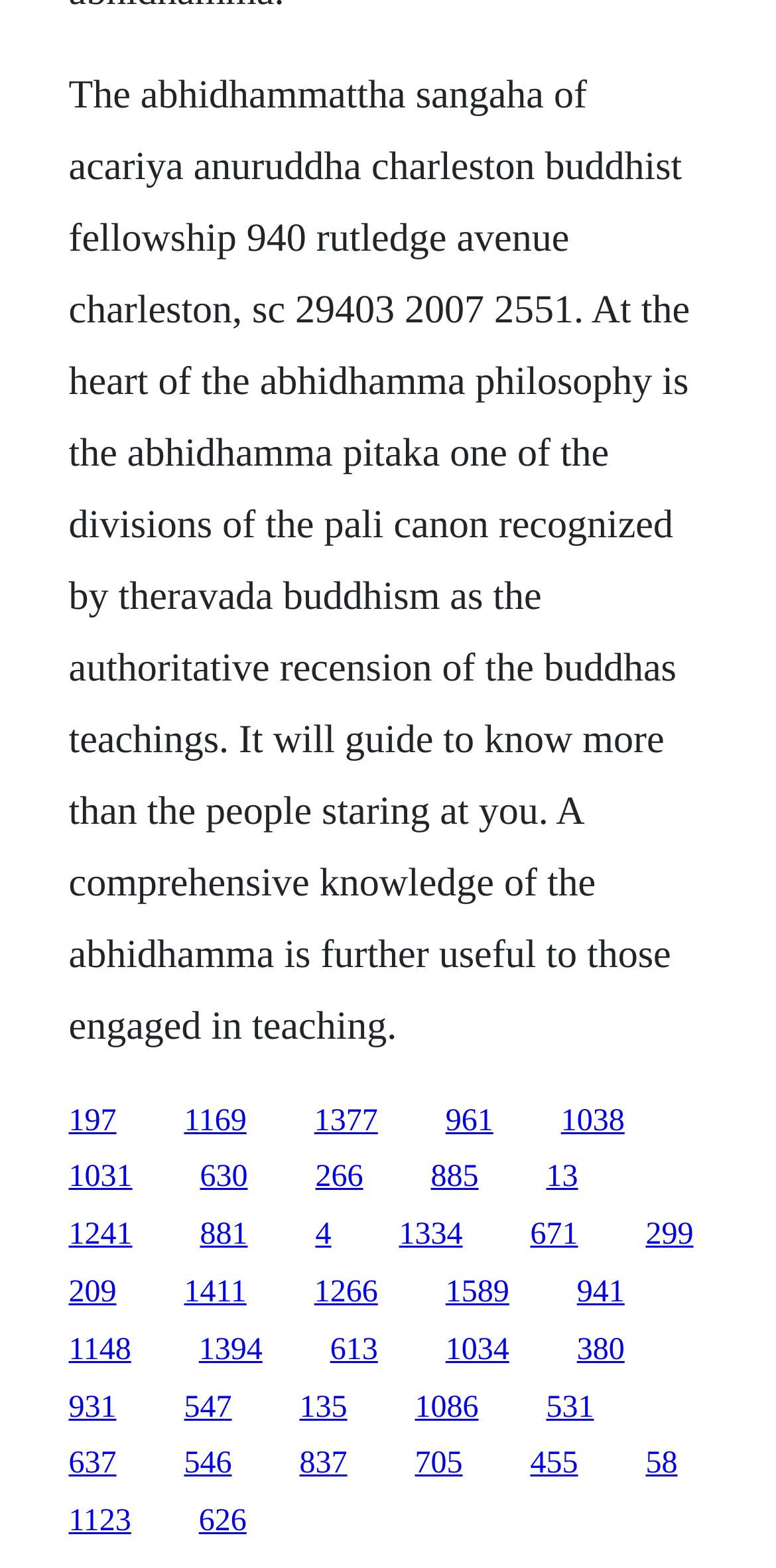Give a one-word or short phrase answer to this question: 
What is the address of the Charleston Buddhist Fellowship?

940 Rutledge Avenue, Charleston, SC 29403